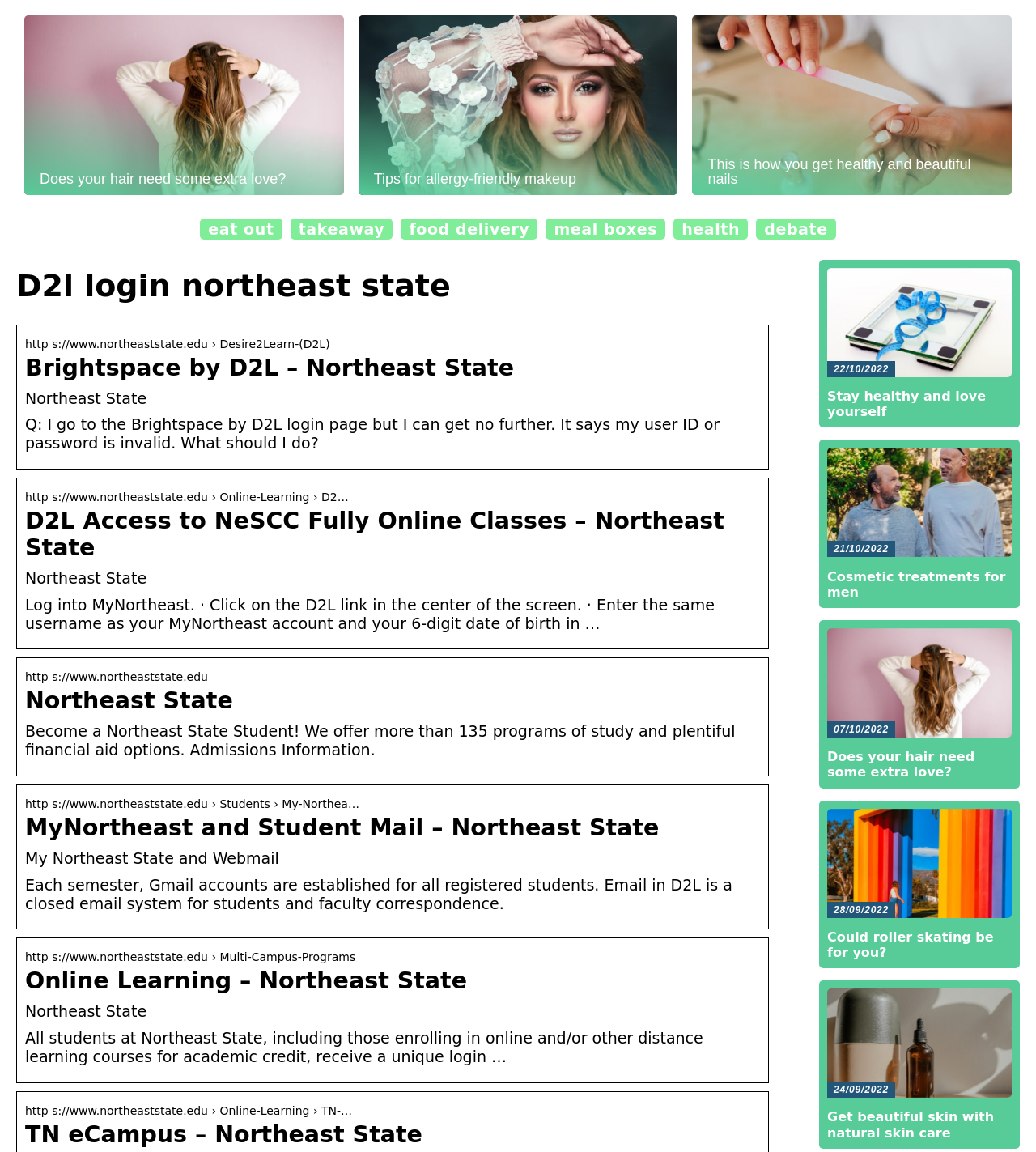How many links are there for food-related options? From the image, respond with a single word or brief phrase.

4